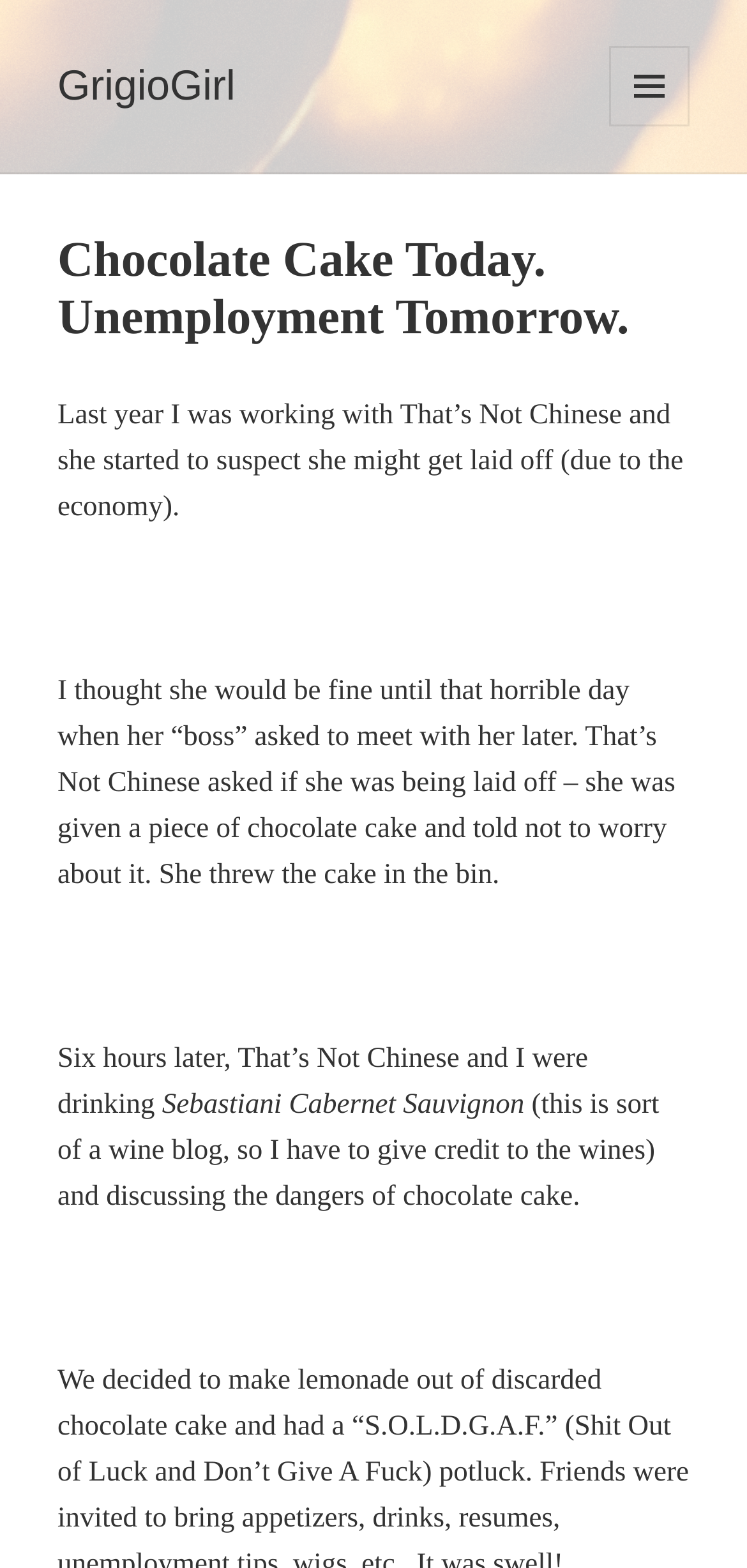Identify the bounding box of the UI component described as: "Chocolate Cake Today. Unemployment Tomorrow.".

[0.077, 0.148, 0.842, 0.22]